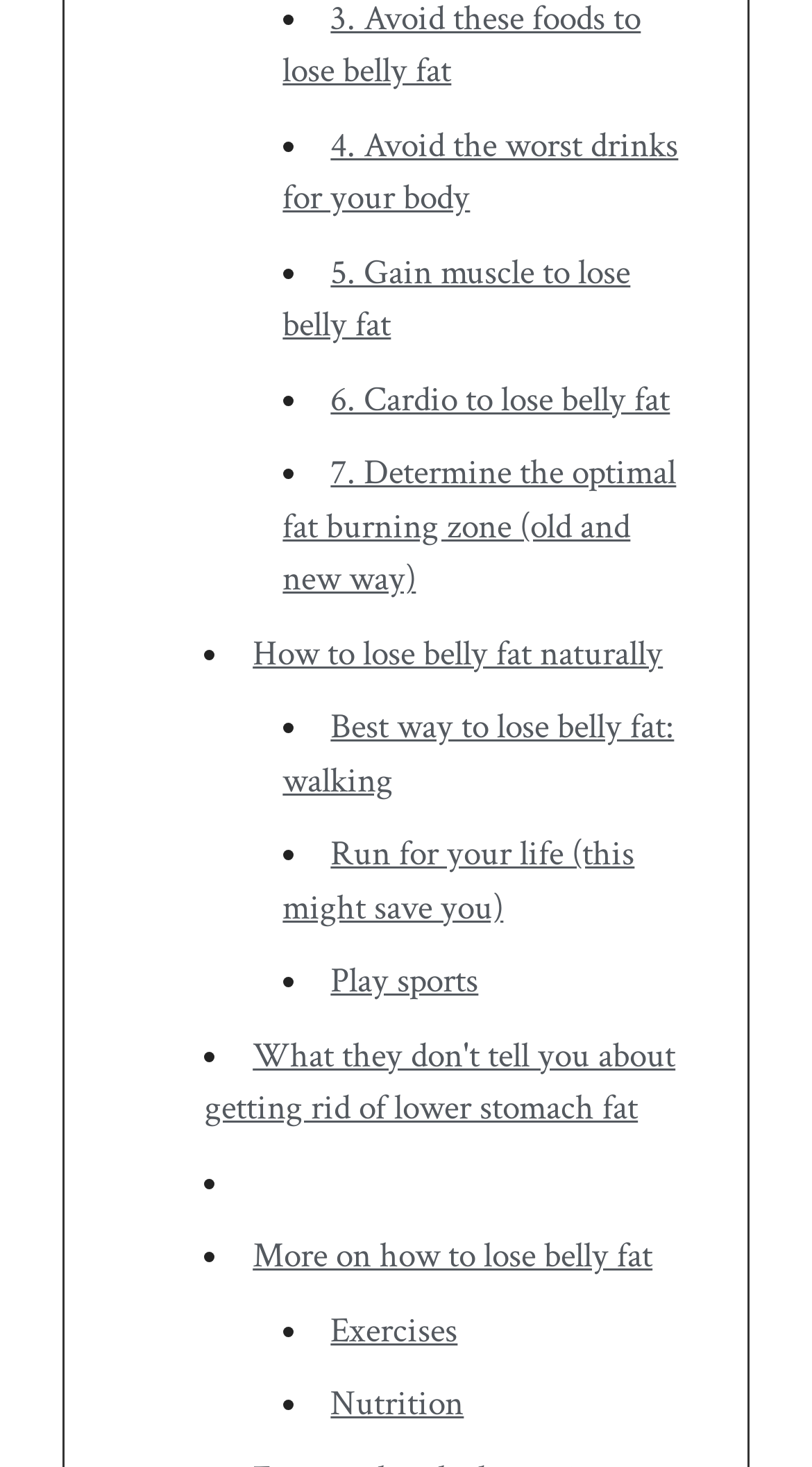Use a single word or phrase to answer the question:
What is the topic of the third item on the list?

Cardio to lose belly fat